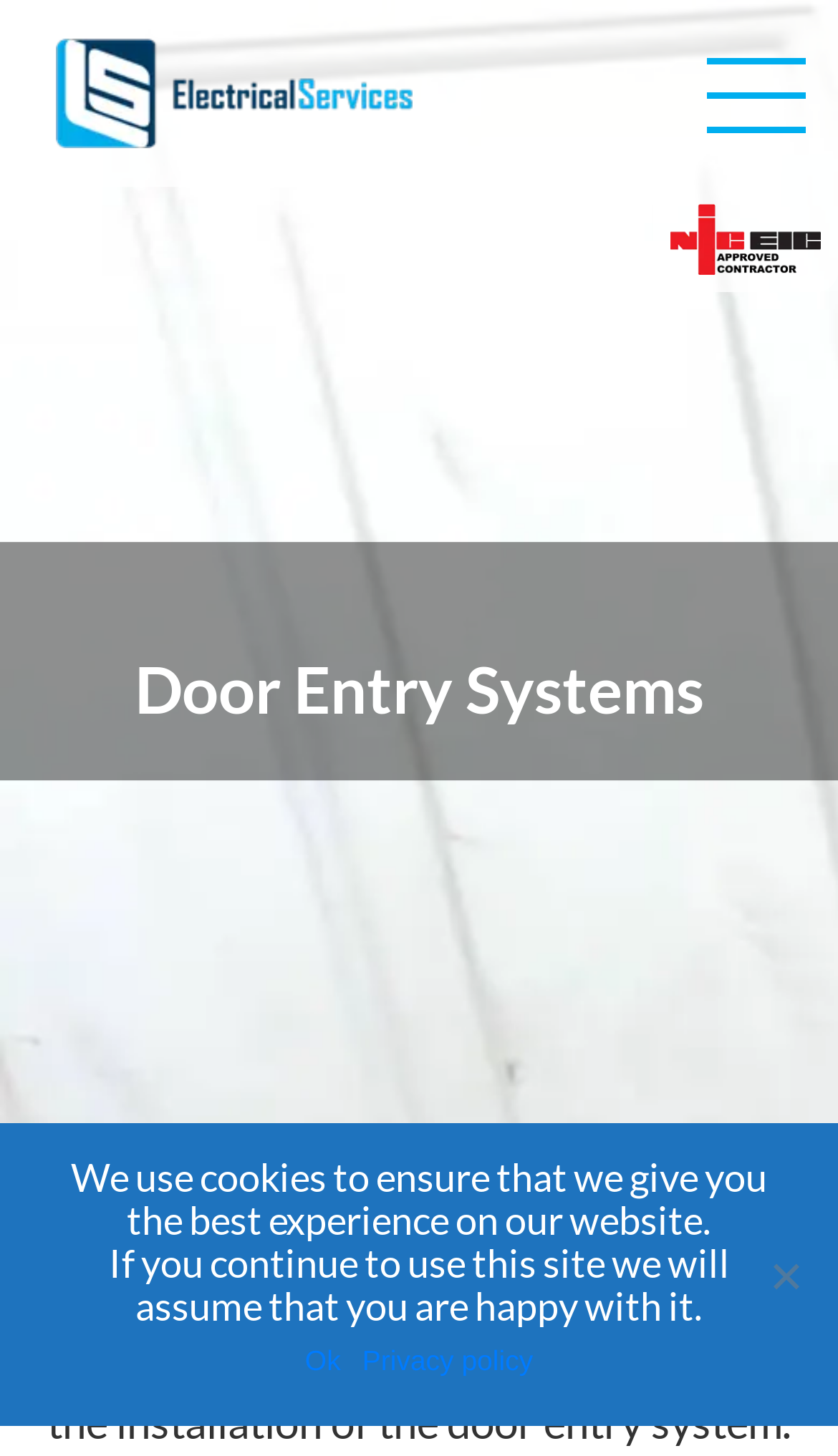Identify the first-level heading on the webpage and generate its text content.

Door Entry Systems